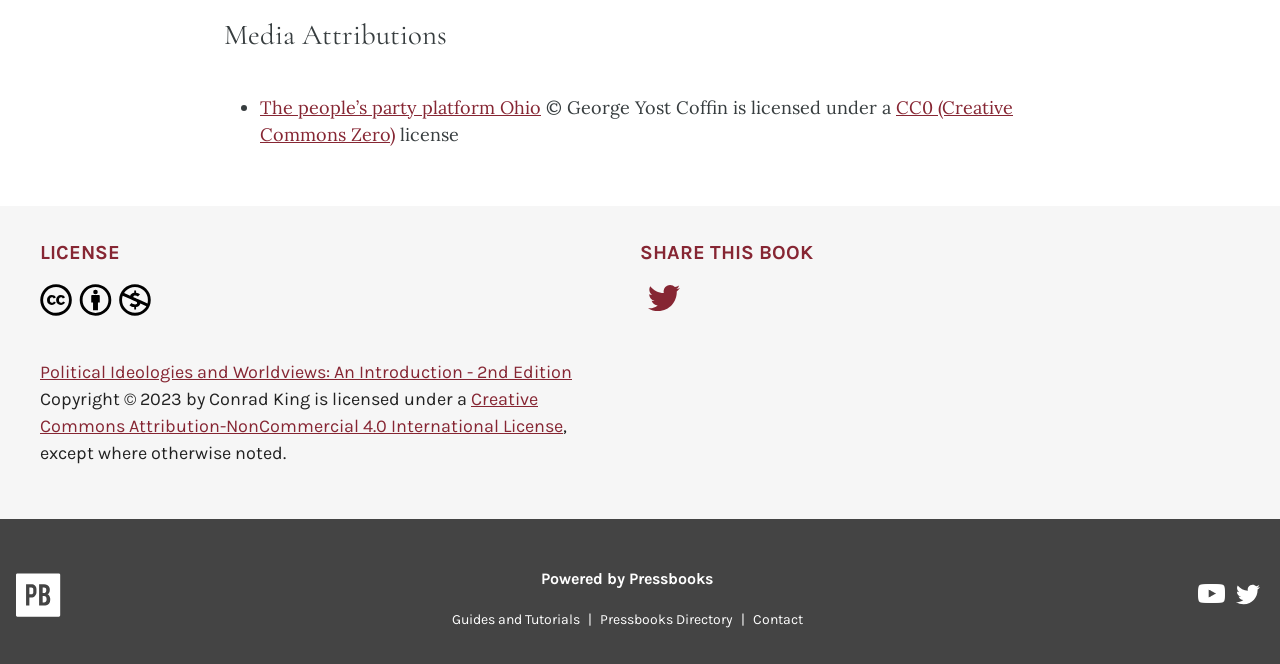Please identify the bounding box coordinates of the clickable region that I should interact with to perform the following instruction: "View Media Attributions". The coordinates should be expressed as four float numbers between 0 and 1, i.e., [left, top, right, bottom].

[0.175, 0.028, 0.825, 0.08]